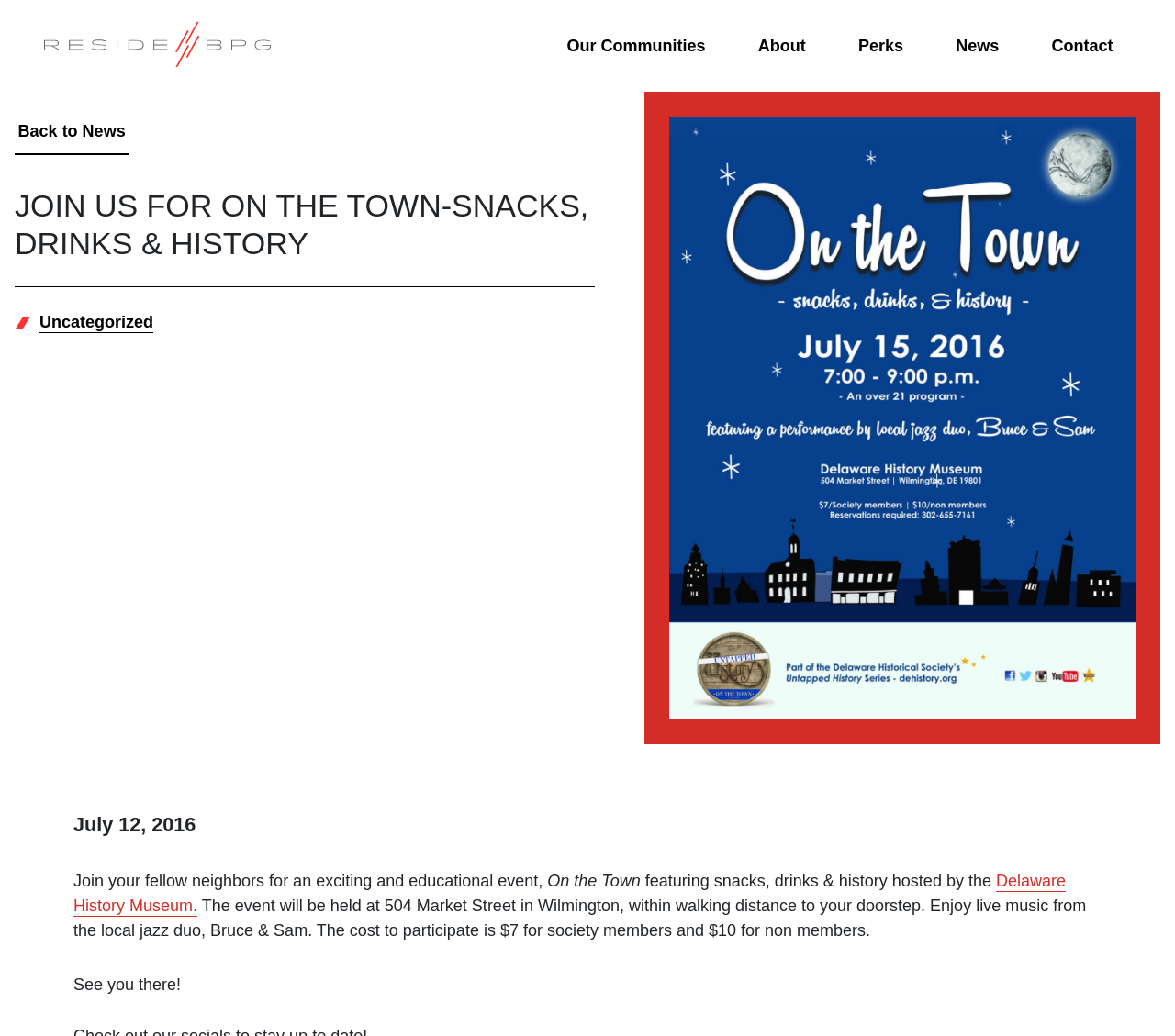Who is hosting the event?
Using the image, provide a detailed and thorough answer to the question.

The event is hosted by the Delaware History Museum, which is mentioned in the link element with bounding box coordinates [0.062, 0.842, 0.907, 0.883]. The text mentions 'featuring snacks, drinks & history hosted by the Delaware History Museum.'